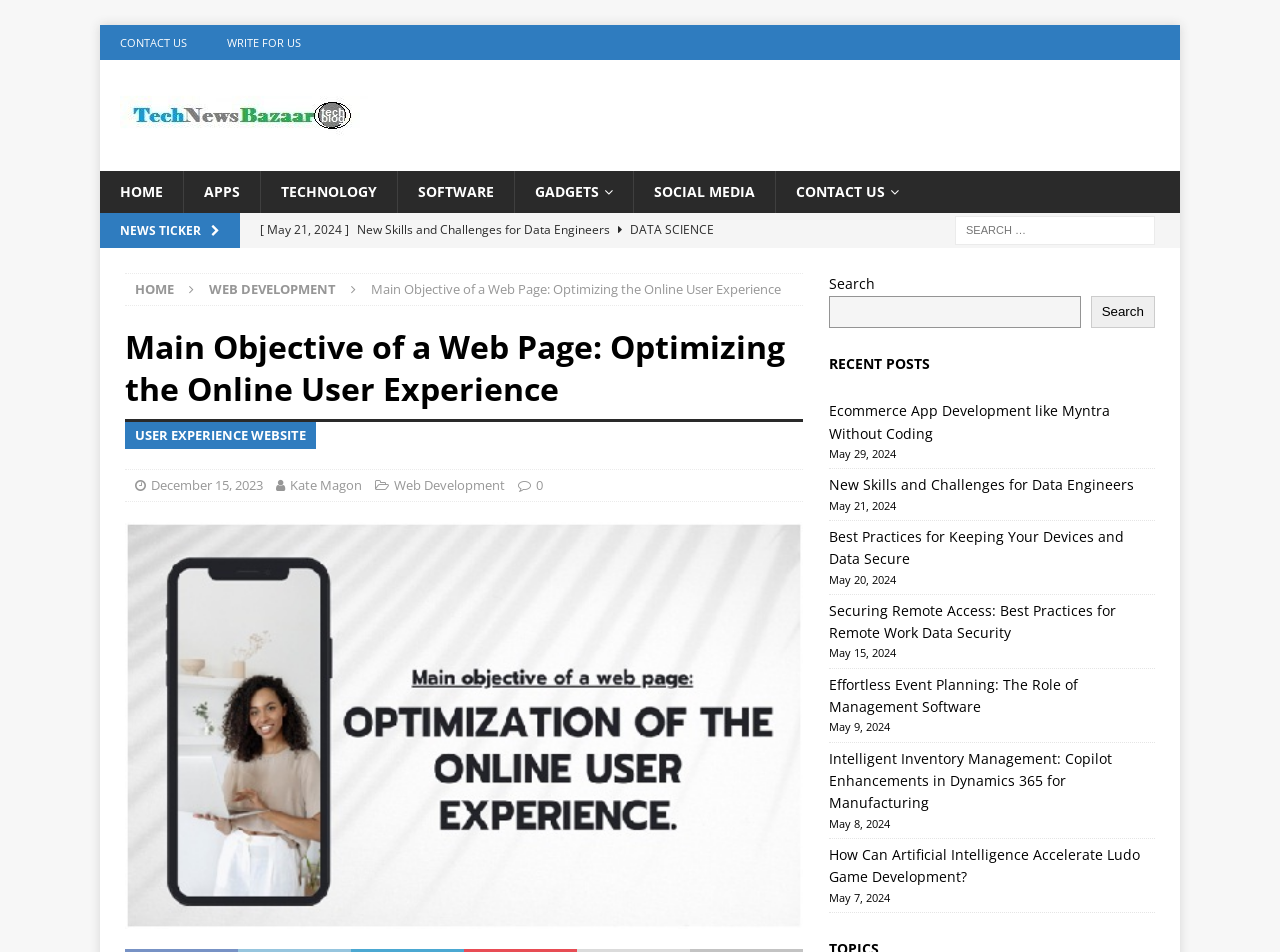Answer the question below using just one word or a short phrase: 
What is the purpose of the search box located at the top right corner of the webpage?

Search for content